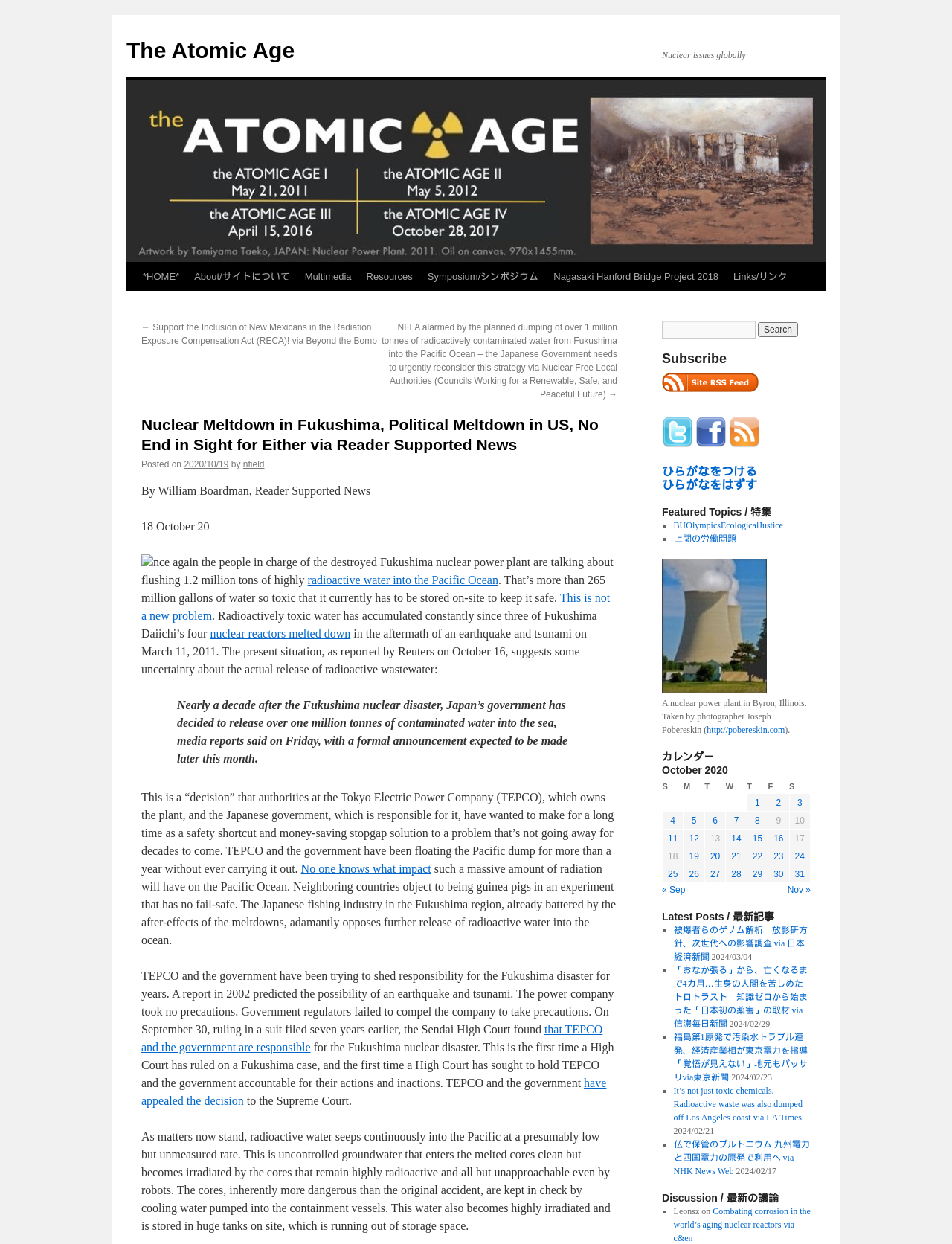Determine the bounding box coordinates of the clickable element necessary to fulfill the instruction: "Contact education@akbc.ca for Level Two membership". Provide the coordinates as four float numbers within the 0 to 1 range, i.e., [left, top, right, bottom].

None